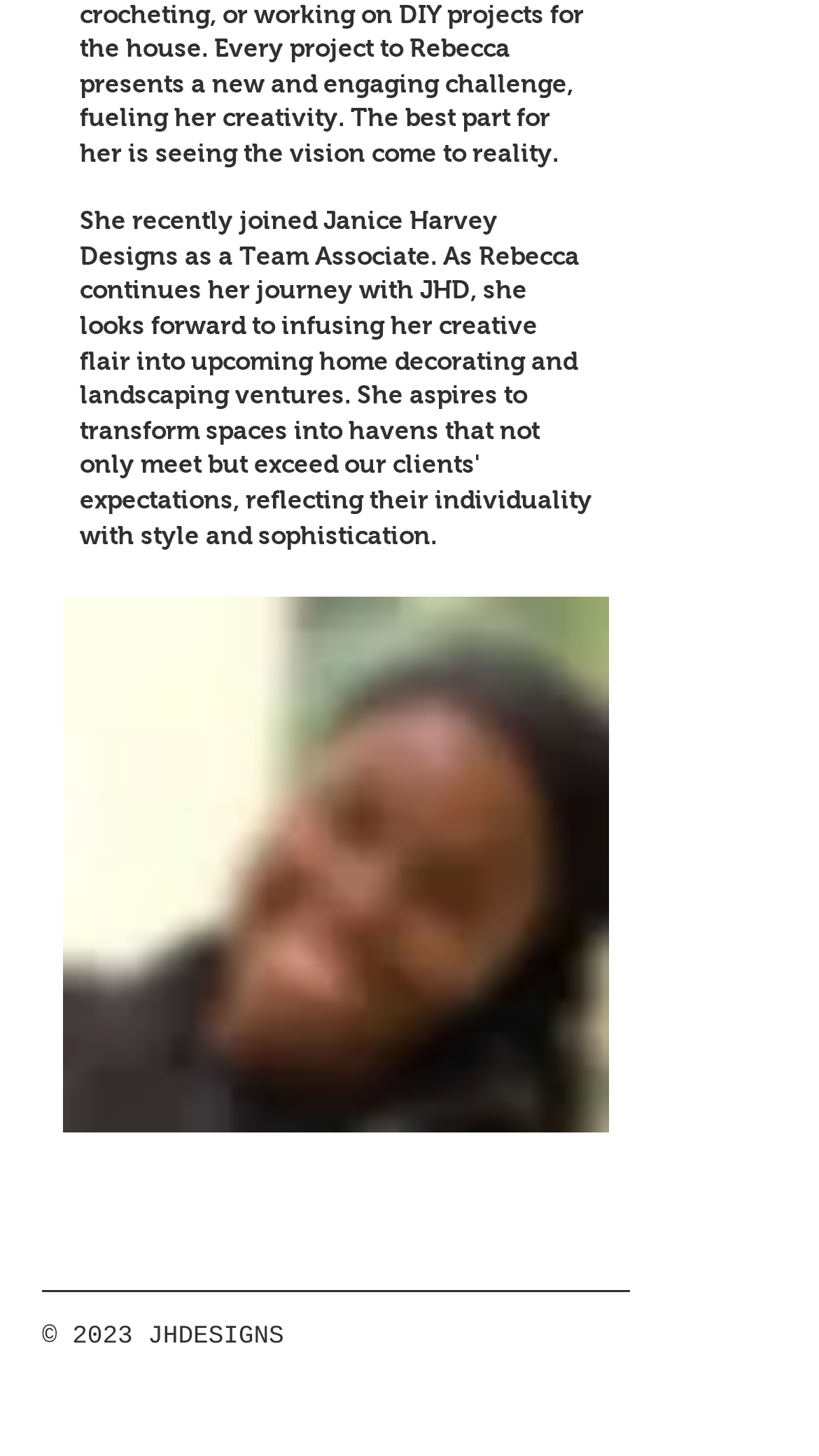Identify the bounding box of the UI element described as follows: "aria-label="Pinterest"". Provide the coordinates as four float numbers in the range of 0 to 1 [left, top, right, bottom].

[0.236, 0.817, 0.326, 0.867]